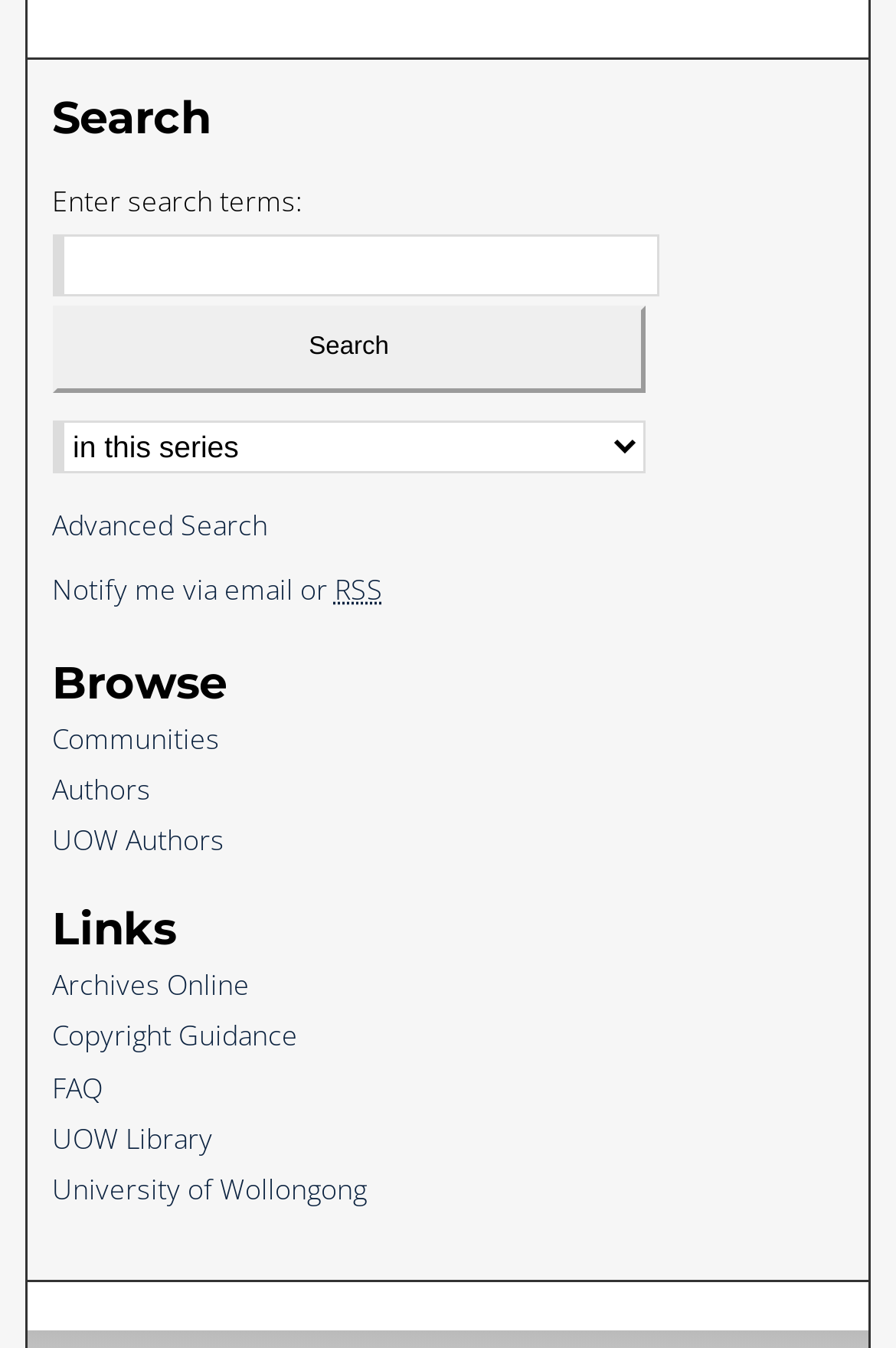Determine the bounding box coordinates of the region I should click to achieve the following instruction: "Click on Advanced Search". Ensure the bounding box coordinates are four float numbers between 0 and 1, i.e., [left, top, right, bottom].

[0.058, 0.329, 0.299, 0.358]